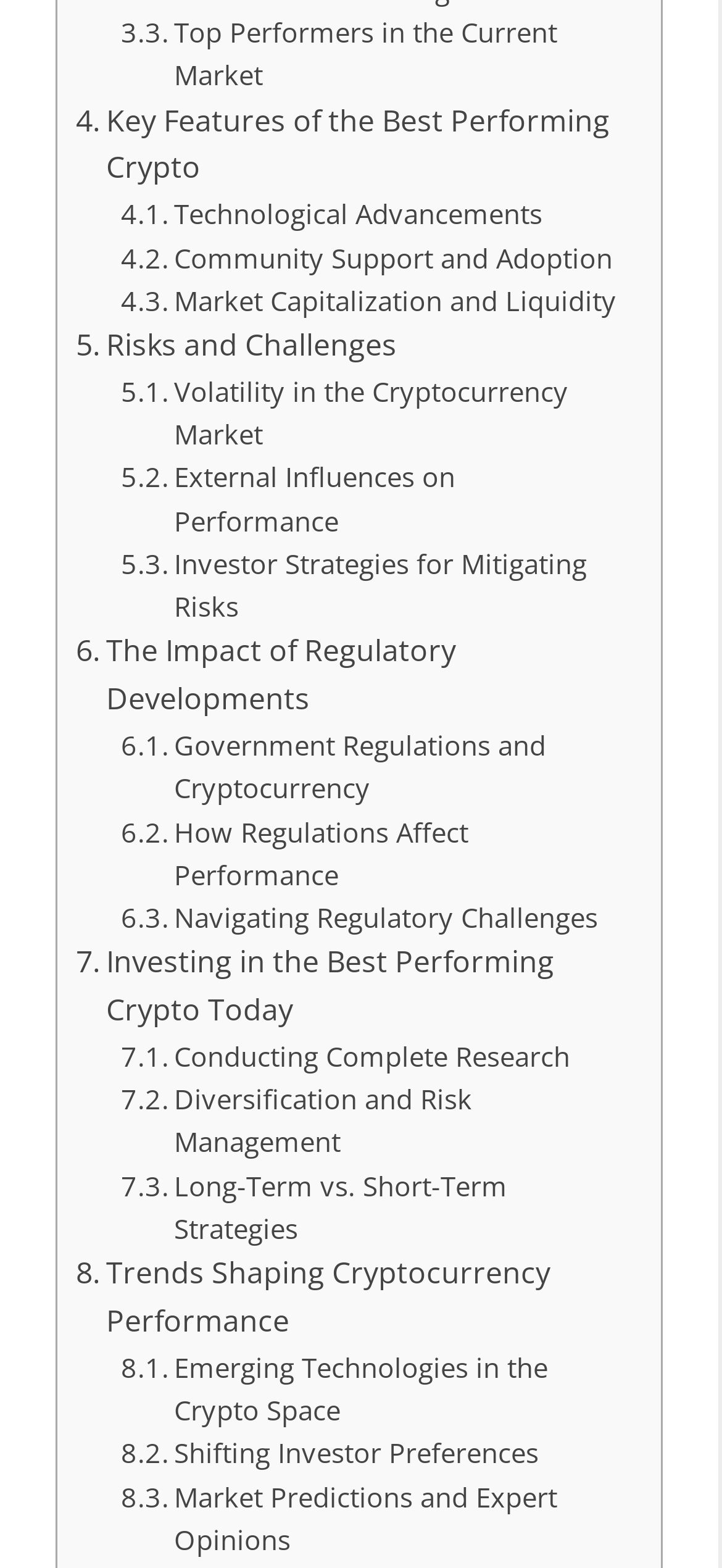Please indicate the bounding box coordinates for the clickable area to complete the following task: "View top performers in the current market". The coordinates should be specified as four float numbers between 0 and 1, i.e., [left, top, right, bottom].

[0.167, 0.007, 0.864, 0.062]